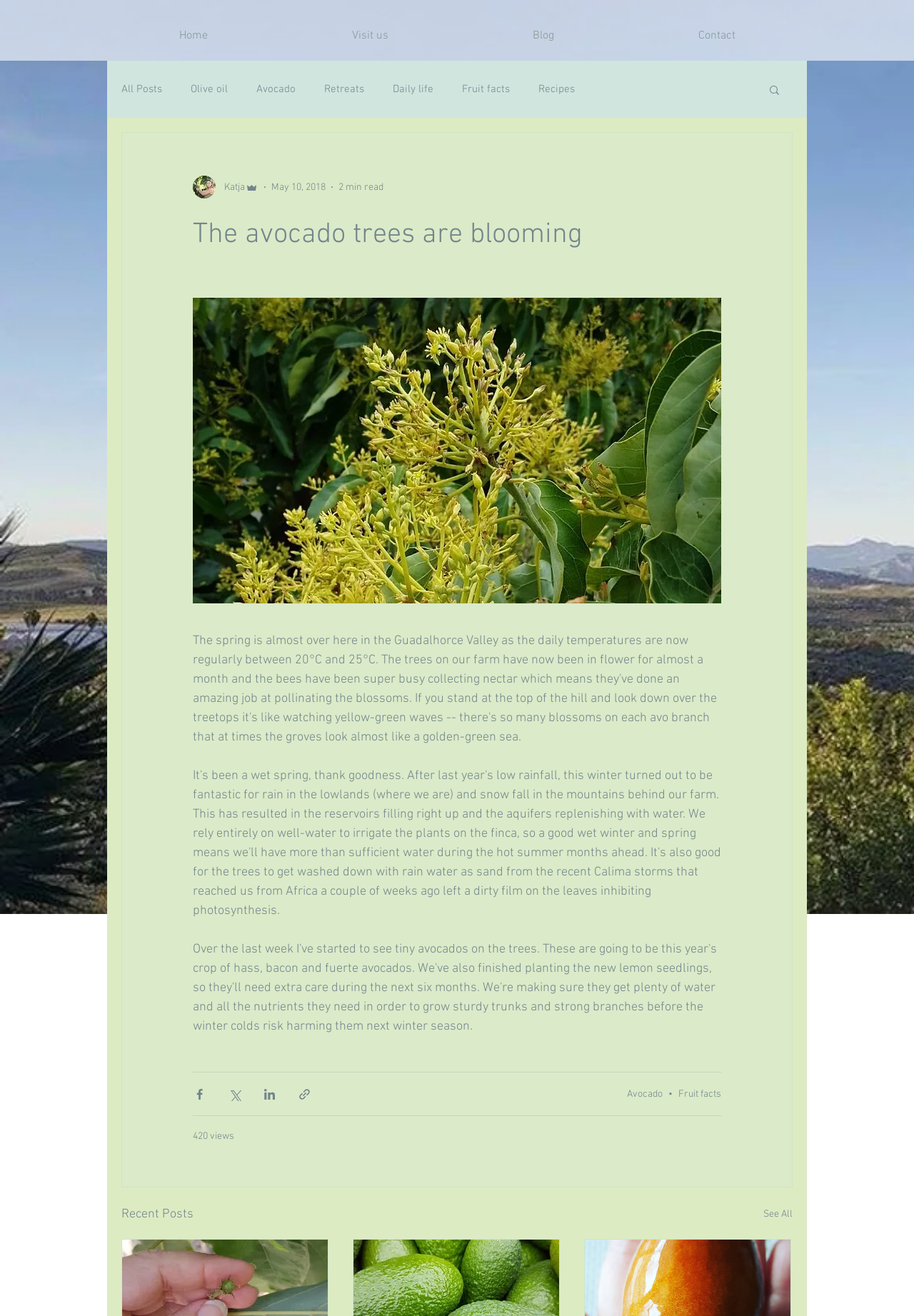Offer a meticulous description of the webpage's structure and content.

The webpage appears to be a blog post about avocado trees blooming. At the top, there is a navigation menu with links to "Home", "Visit us", "Blog", and "Contact". Below this, there is a secondary navigation menu with links to different categories of blog posts, such as "All Posts", "Olive oil", "Avocado", "Retreats", "Daily life", "Fruit facts", and "Recipes". 

To the right of the secondary navigation menu, there is a search button with a magnifying glass icon. The main content of the page is an article with a heading "The avocado trees are blooming" and a subheading with the author's name, "Katja Admin", accompanied by a small image of the author. The article also displays the date "May 10, 2018" and an estimated reading time of "2 min read". 

The article itself takes up most of the page, with a large block of text. At the bottom of the article, there are social media sharing buttons for Facebook, Twitter, LinkedIn, and a link to share the article via a URL. Below this, there are links to related categories, "Avocado" and "Fruit facts", separated by a bullet point. The page also displays the number of views, "420 views". 

Finally, at the very bottom of the page, there is a heading "Recent Posts" with a link to "See All" recent posts.